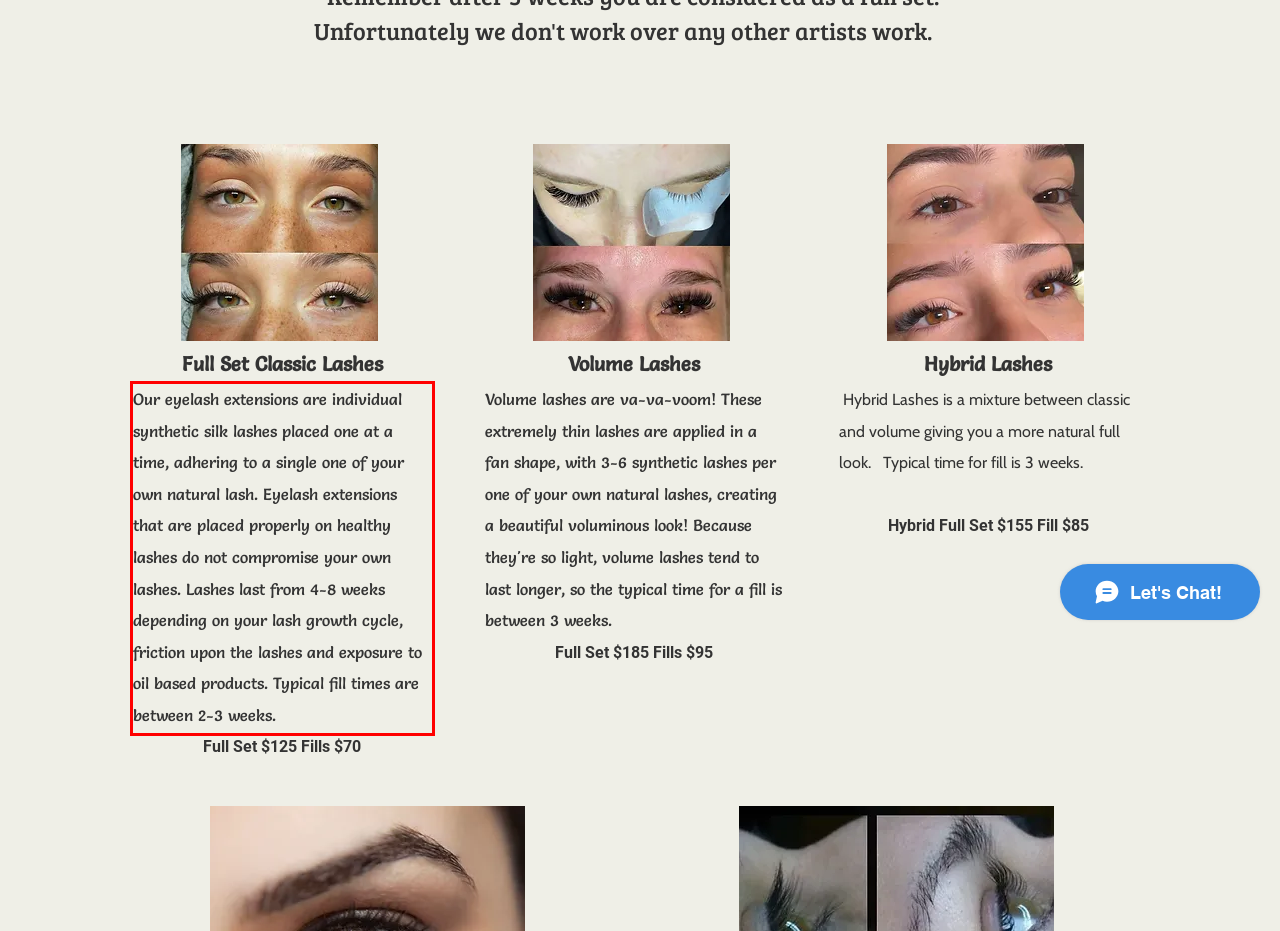Within the screenshot of the webpage, there is a red rectangle. Please recognize and generate the text content inside this red bounding box.

Our eyelash extensions are individual synthetic silk lashes placed one at a time, adhering to a single one of your own natural lash. Eyelash extensions that are placed properly on healthy lashes do not compromise your own lashes. Lashes last from 4-8 weeks depending on your lash growth cycle, friction upon the lashes and exposure to oil based products. Typical fill times are between 2-3 weeks.